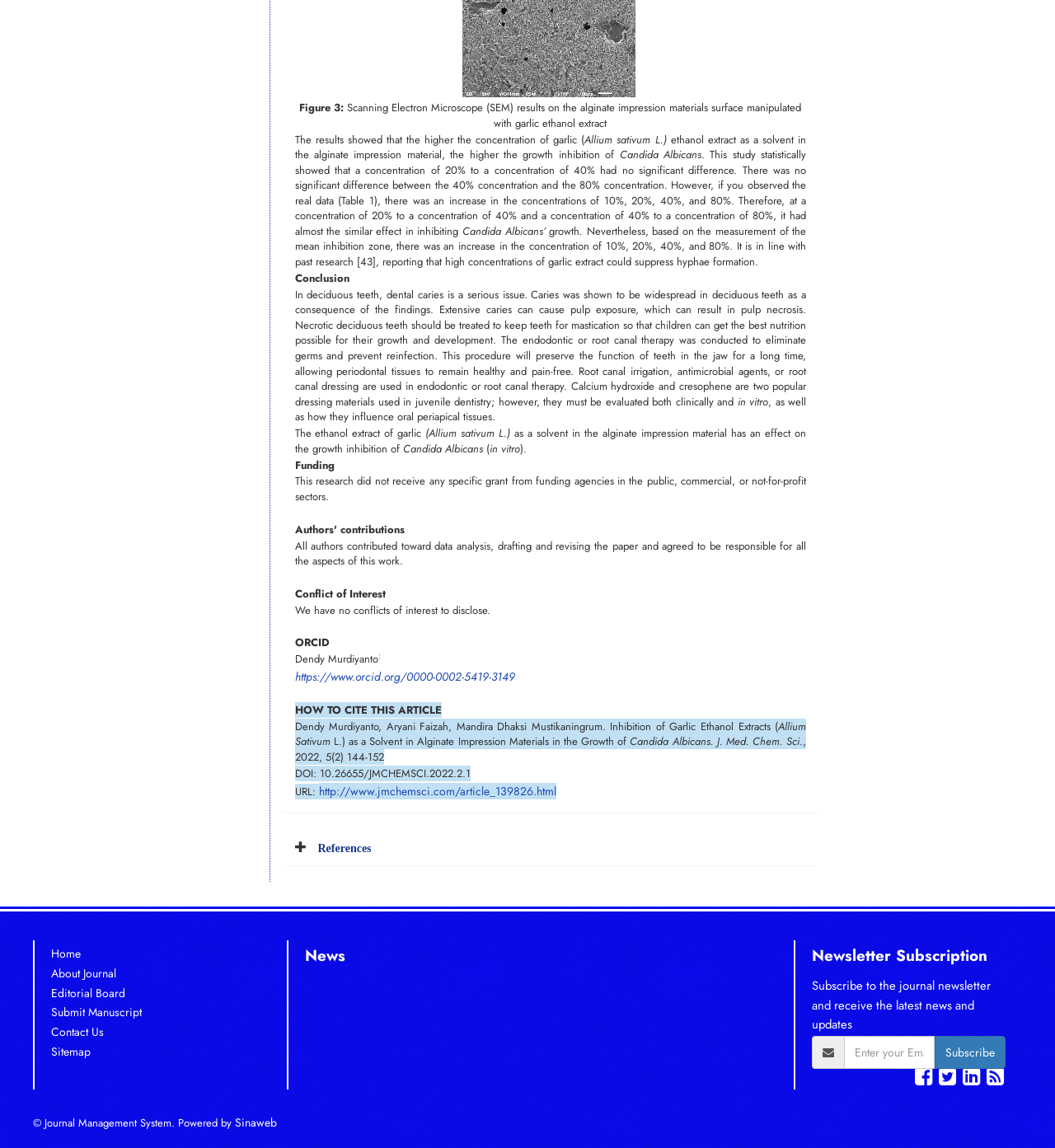Who is the author of the article?
Please provide a comprehensive answer based on the visual information in the image.

The author of the article is Dendy Murdiyanto, as mentioned in the ORCID section of the webpage, with a link to his ORCID profile.